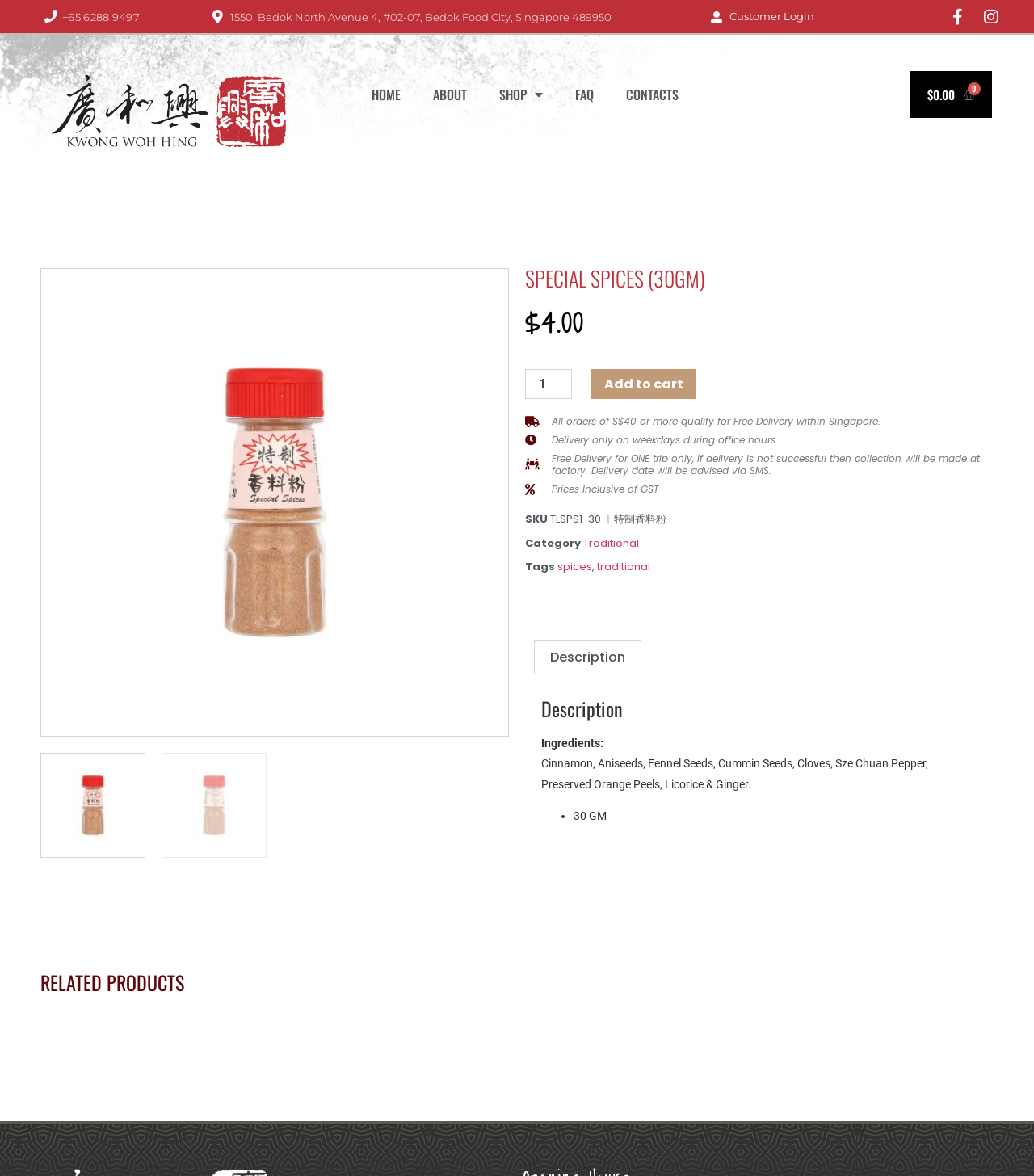Find the bounding box coordinates of the element you need to click on to perform this action: 'Click the 'HOME' link'. The coordinates should be represented by four float values between 0 and 1, in the format [left, top, right, bottom].

[0.344, 0.065, 0.403, 0.096]